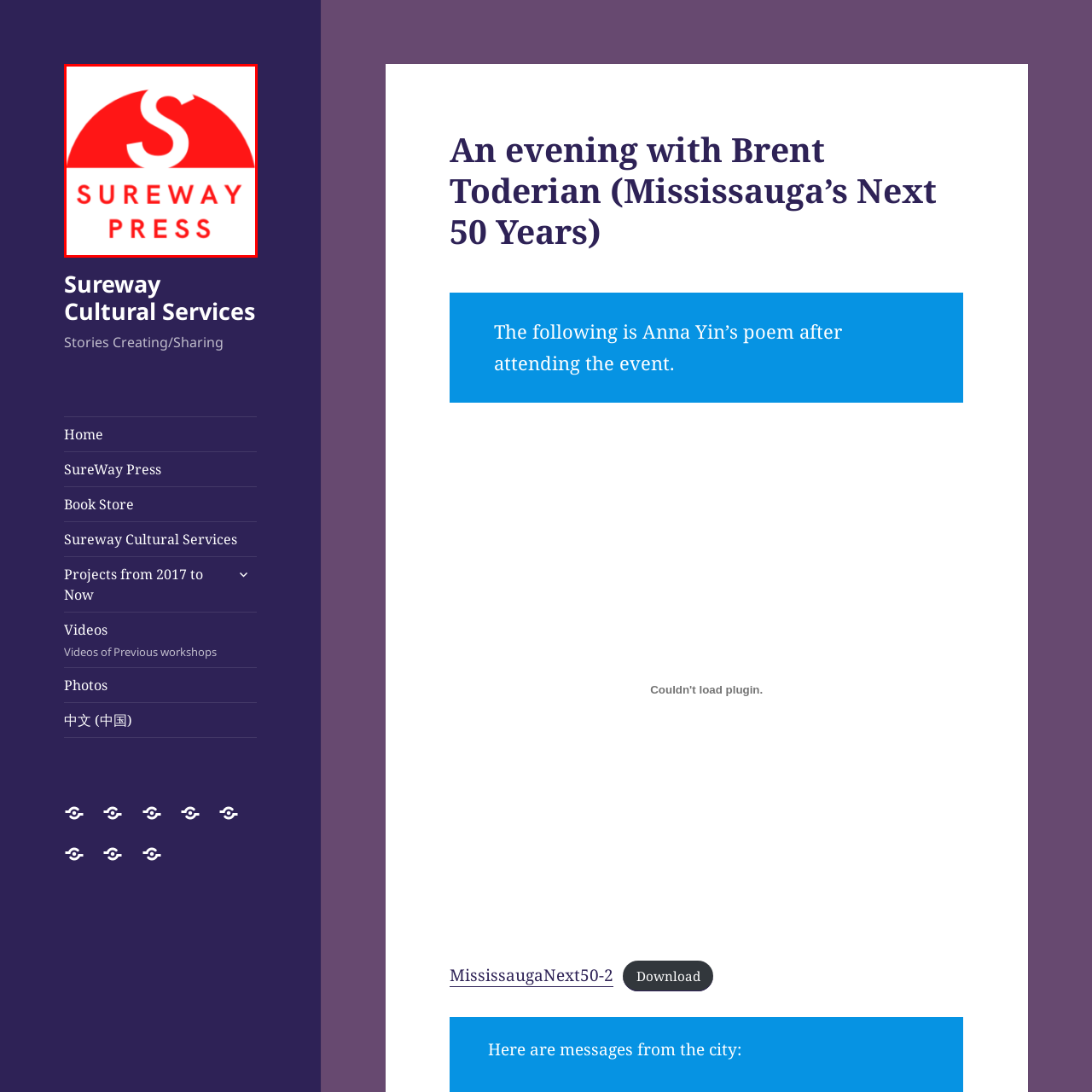Concentrate on the image area surrounded by the red border and answer the following question comprehensively: What type of services is Sureway Press associated with?

Sureway Press is associated with cultural services because the caption mentions its connection to events and initiatives like 'An evening with Brent Toderian', which suggests a focus on cultural activities and community engagement.